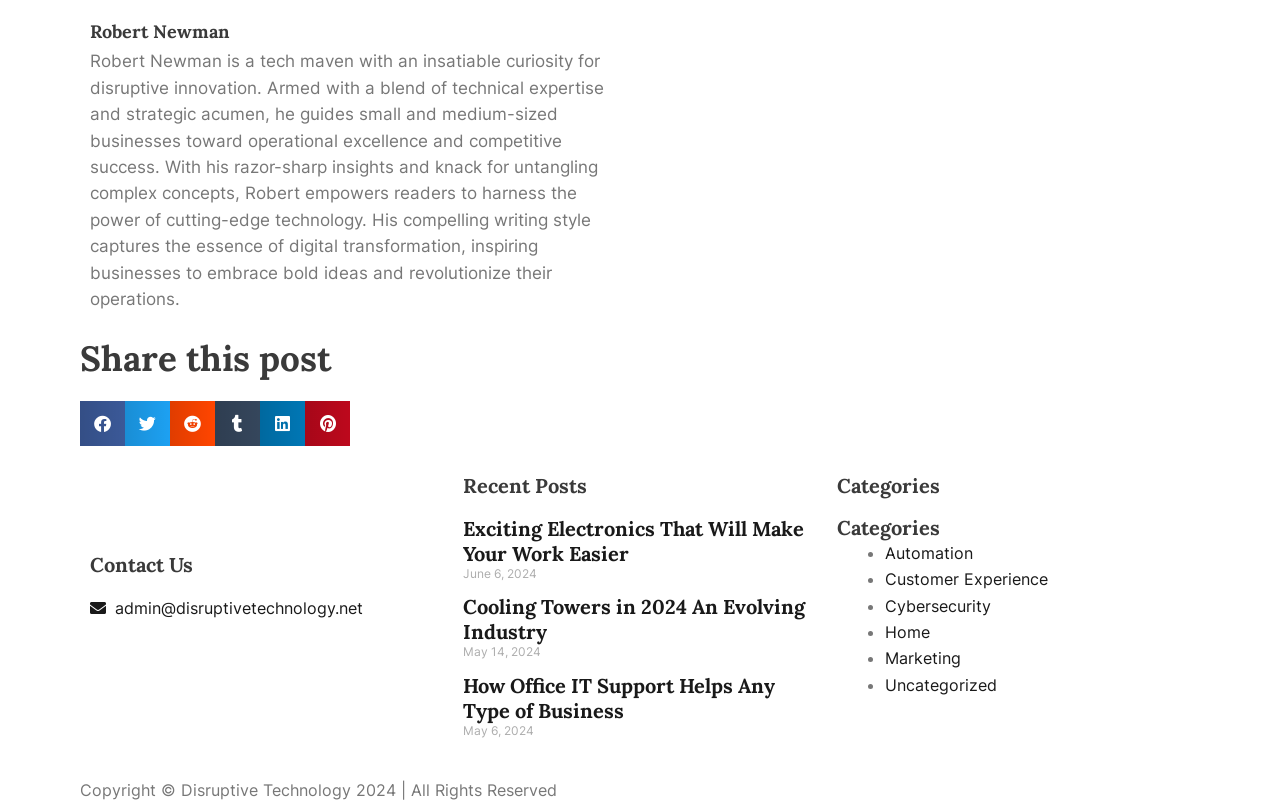Please provide a detailed answer to the question below based on the screenshot: 
What is Robert Newman's profession?

Based on the heading 'Robert Newman' and the StaticText that follows, it is clear that Robert Newman is a tech maven with expertise in disruptive innovation and guiding small and medium-sized businesses towards operational excellence.